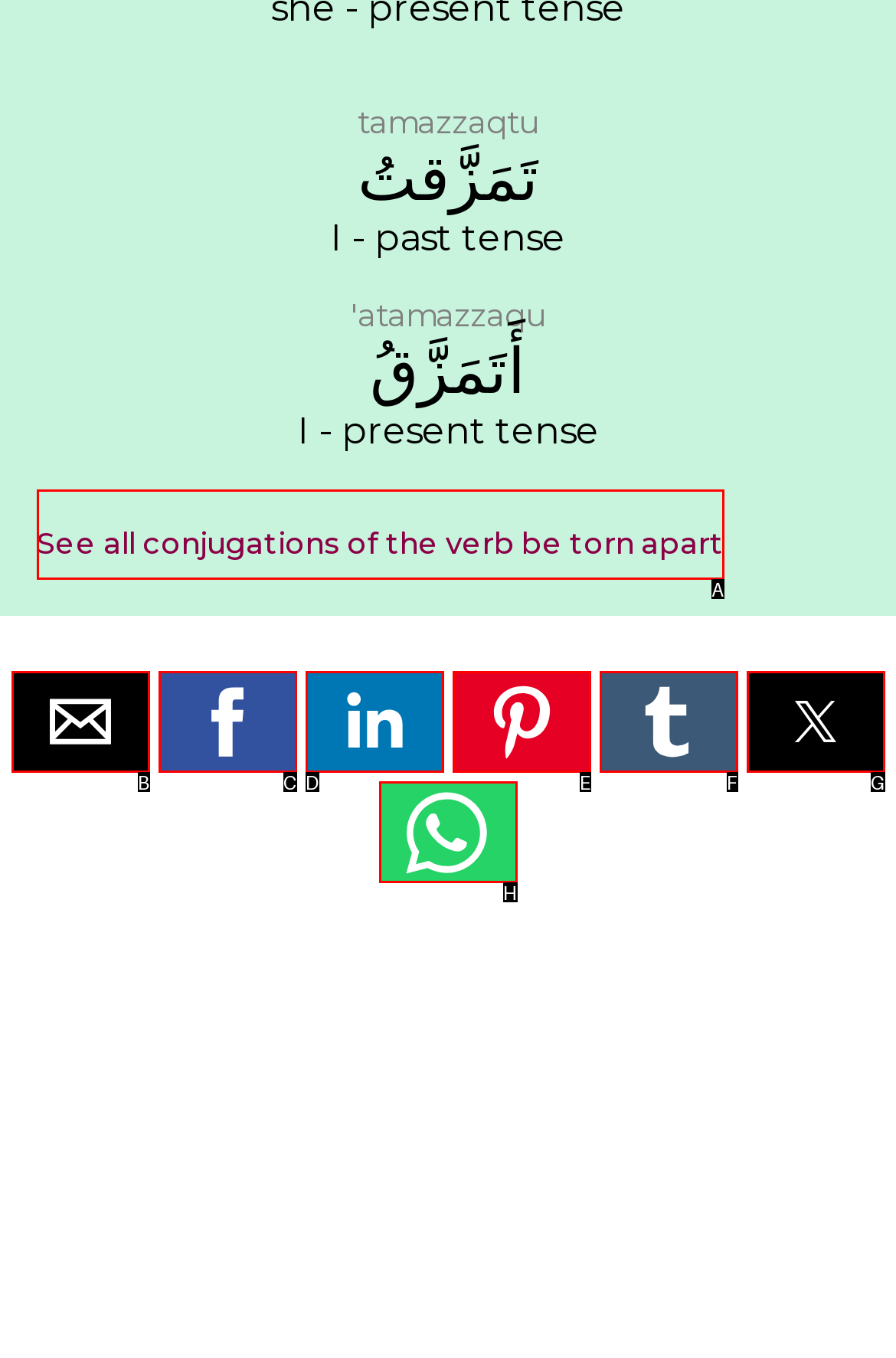Identify the HTML element that best fits the description: aria-label="Share by facebook". Respond with the letter of the corresponding element.

C